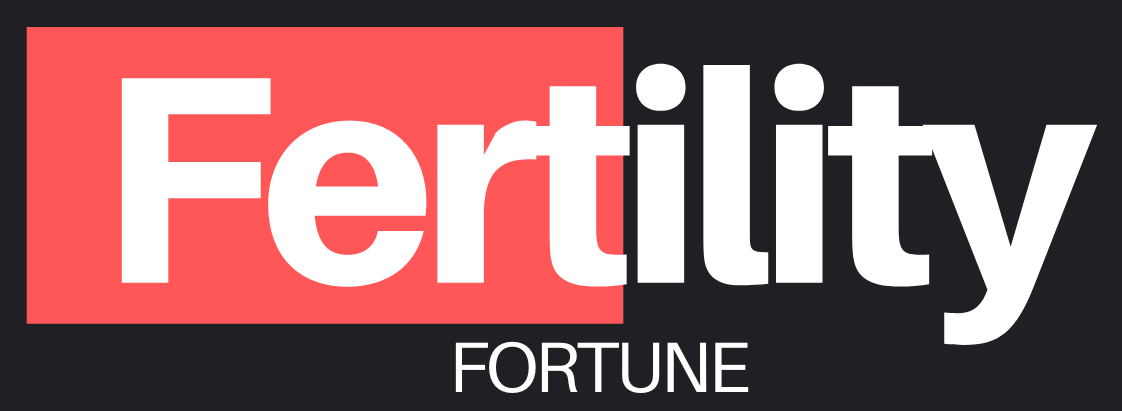What is the purpose of the 'Fertility Fortune' platform?
Please provide a comprehensive answer based on the contents of the image.

The purpose of the 'Fertility Fortune' platform is to provide information and support related to fertility, assisted reproduction, and related health topics, aiming to empower users with knowledge about fertility challenges and solutions, as stated in the caption.